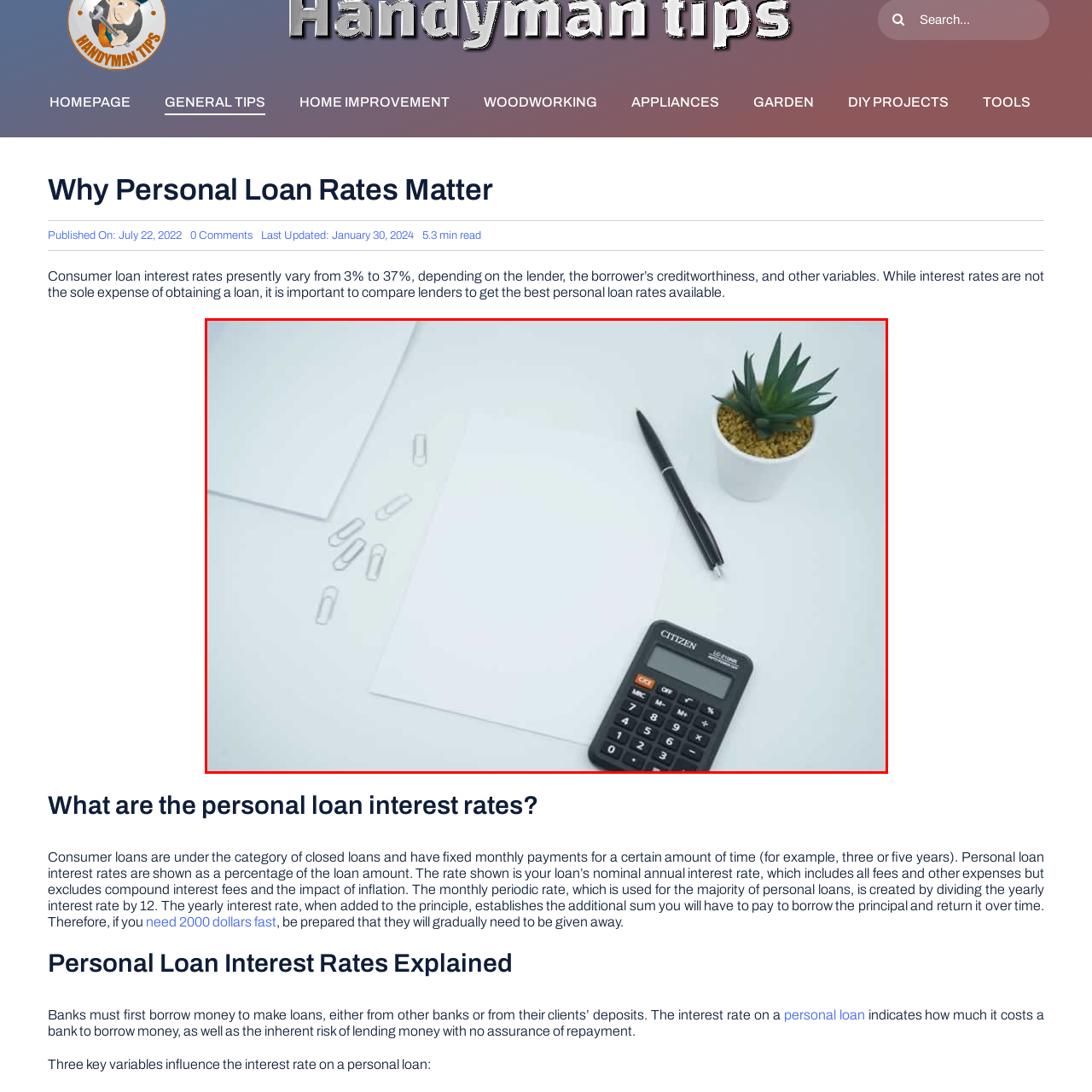Generate a detailed caption for the image contained in the red outlined area.

The image features a minimalist workspace setup, ideal for tasks requiring concentration and organization. prominently displayed are blank sheets of paper, a sleek black pen, and a compact calculator, which is labeled "CITIZEN." Scattered around the workspace are several paper clips, suggesting preparation for some paperwork or calculations. A small potted plant adds a touch of greenery, contributing to a calming atmosphere. This arrangement highlights a thoughtful approach to productivity, suitable for financial planning or project organization, as indicated in the context of personal loan interest rates—specifically, the importance of careful calculation and comparison when considering loans.